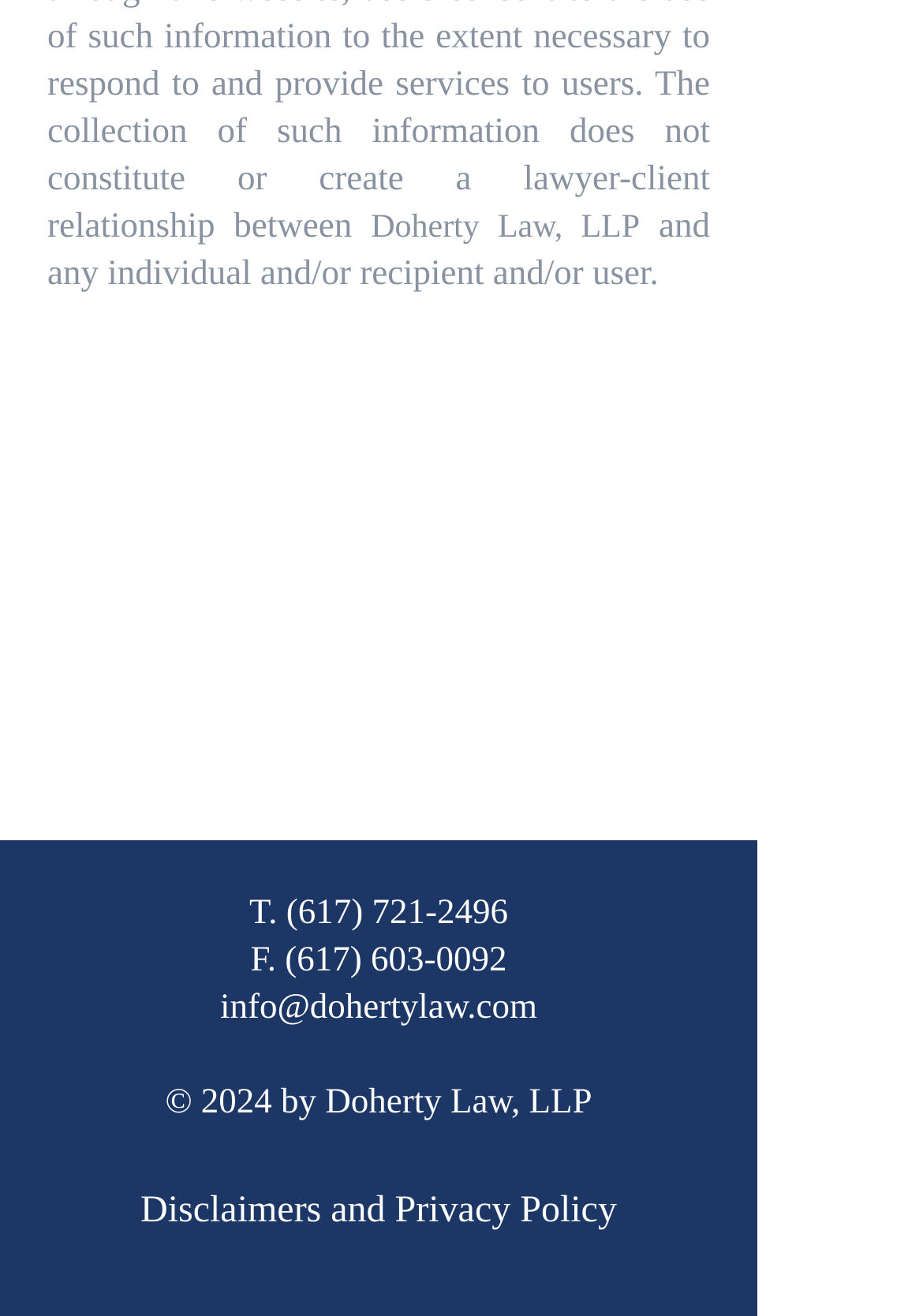Identify and provide the bounding box coordinates of the UI element described: "info@dohertylaw.com". The coordinates should be formatted as [left, top, right, bottom], with each number being a float between 0 and 1.

[0.238, 0.752, 0.582, 0.781]